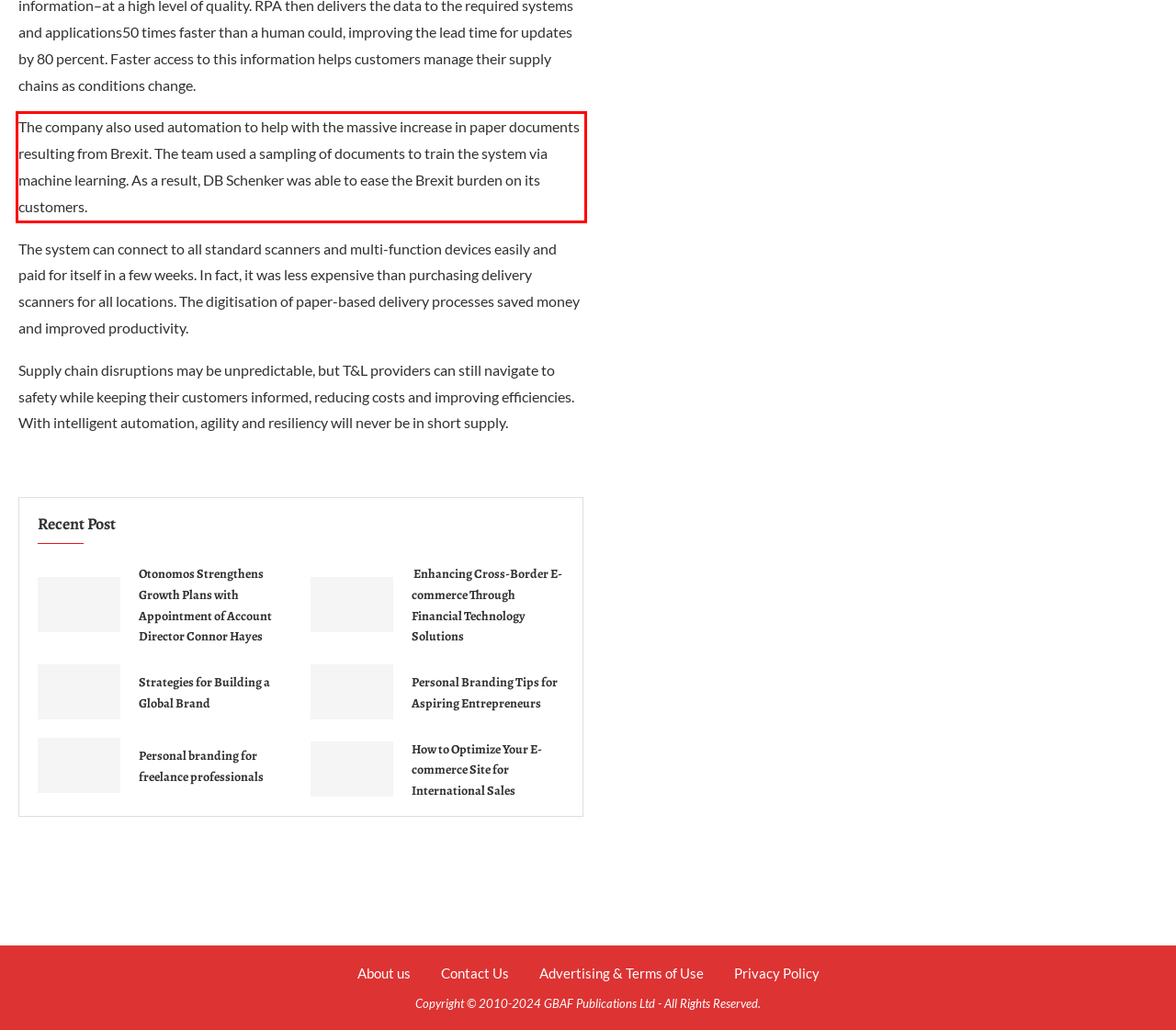Analyze the webpage screenshot and use OCR to recognize the text content in the red bounding box.

The company also used automation to help with the massive increase in paper documents resulting from Brexit. The team used a sampling of documents to train the system via machine learning. As a result, DB Schenker was able to ease the Brexit burden on its customers.